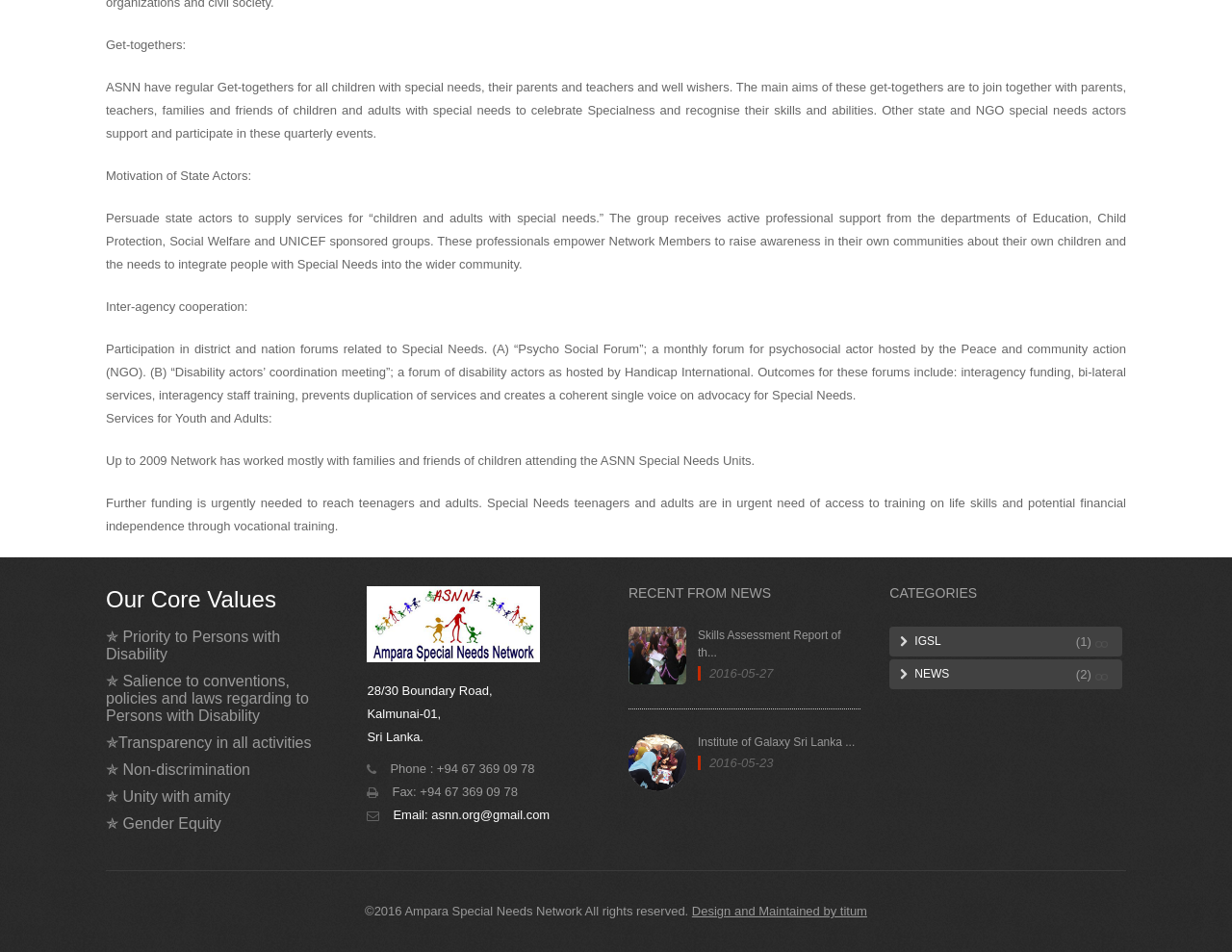Identify the bounding box for the element characterized by the following description: "News".

[0.731, 0.701, 0.771, 0.715]